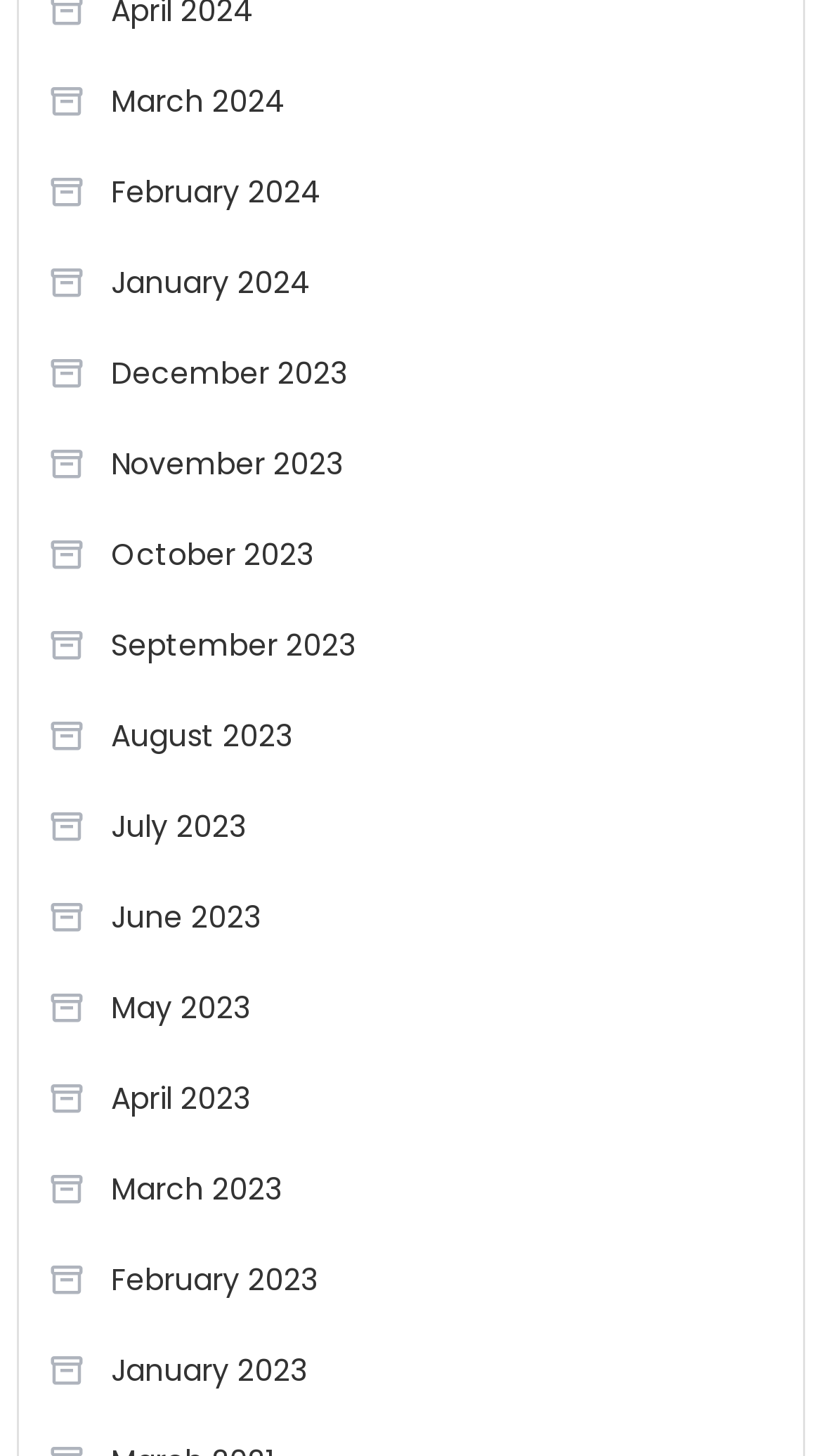What symbol is used before each month?
Please respond to the question with a detailed and informative answer.

I observed that each link has a symbol '' before the month name, which appears to be a calendar icon.